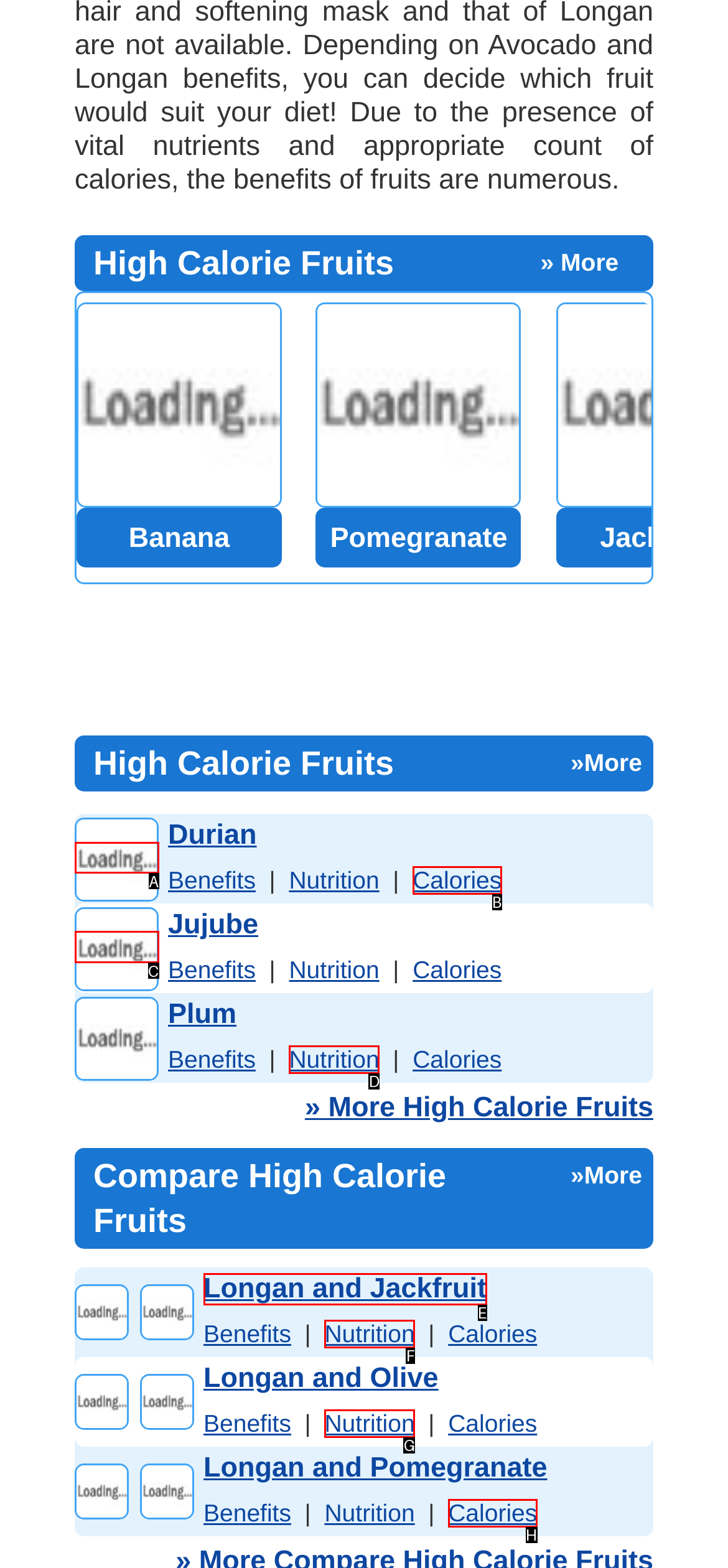Select the correct UI element to click for this task: View the Durian Fruit details.
Answer using the letter from the provided options.

A